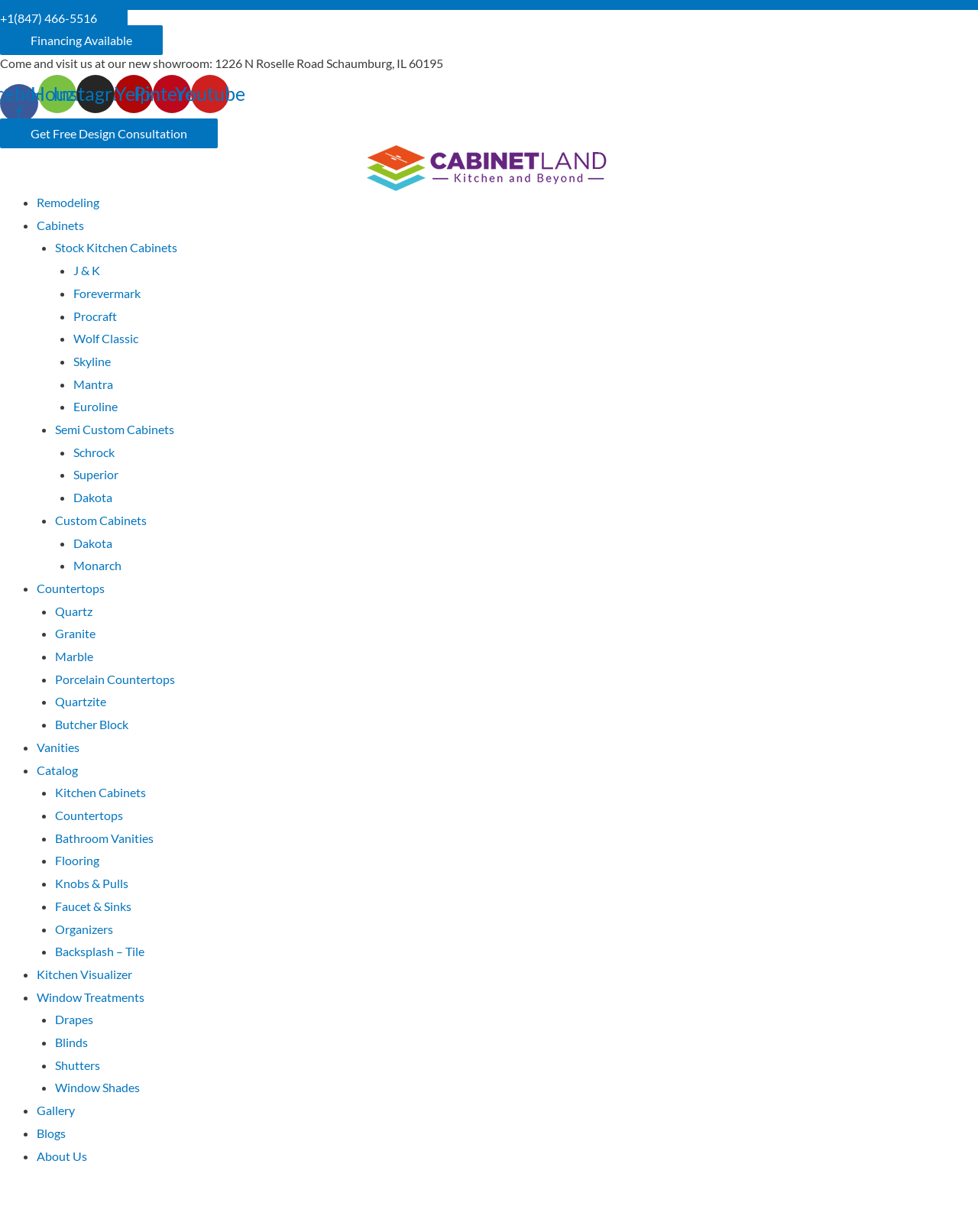Give a one-word or one-phrase response to the question: 
What is the last type of countertop listed?

Butcher Block